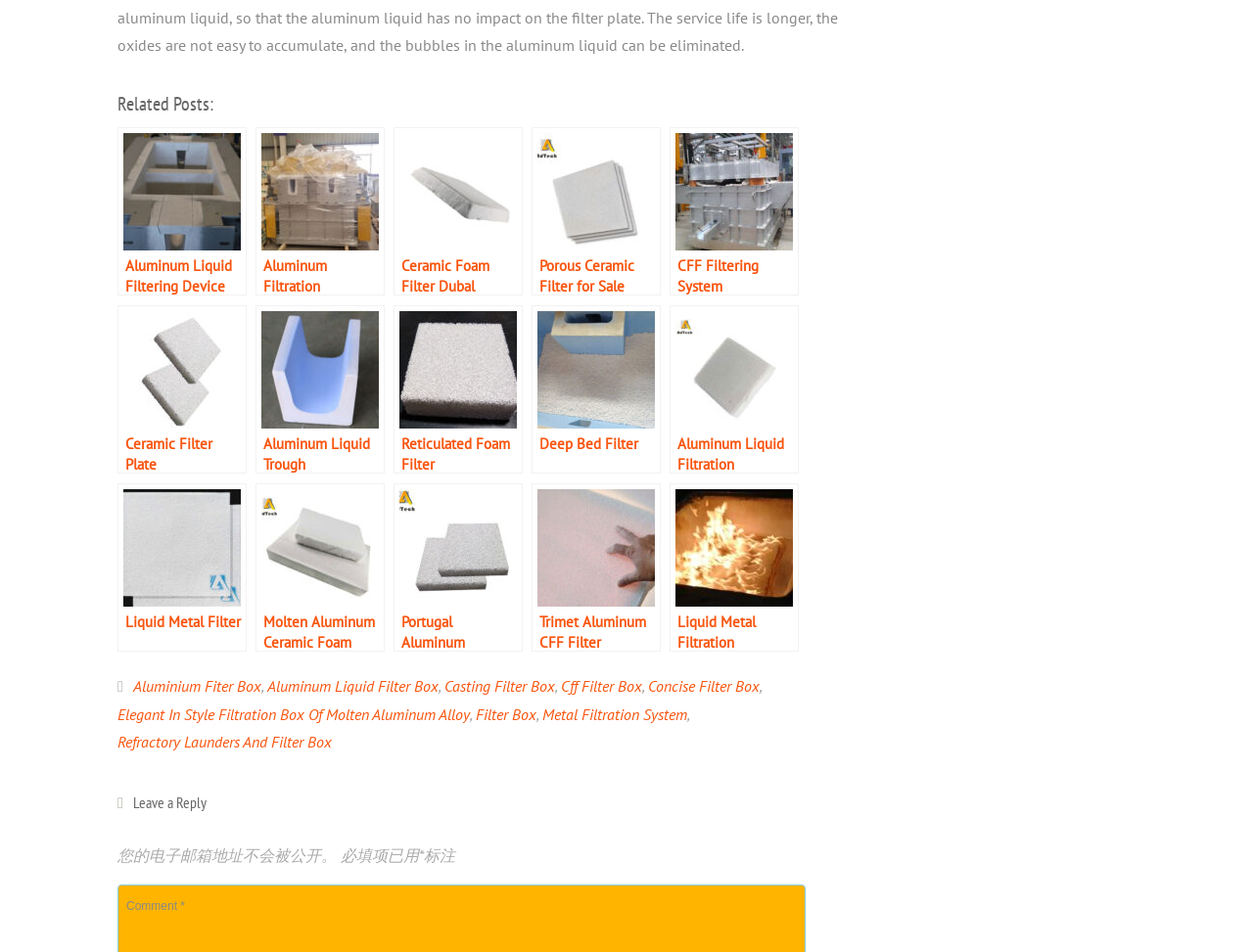How many links are there under the 'Related Posts' heading?
Observe the image and answer the question with a one-word or short phrase response.

15